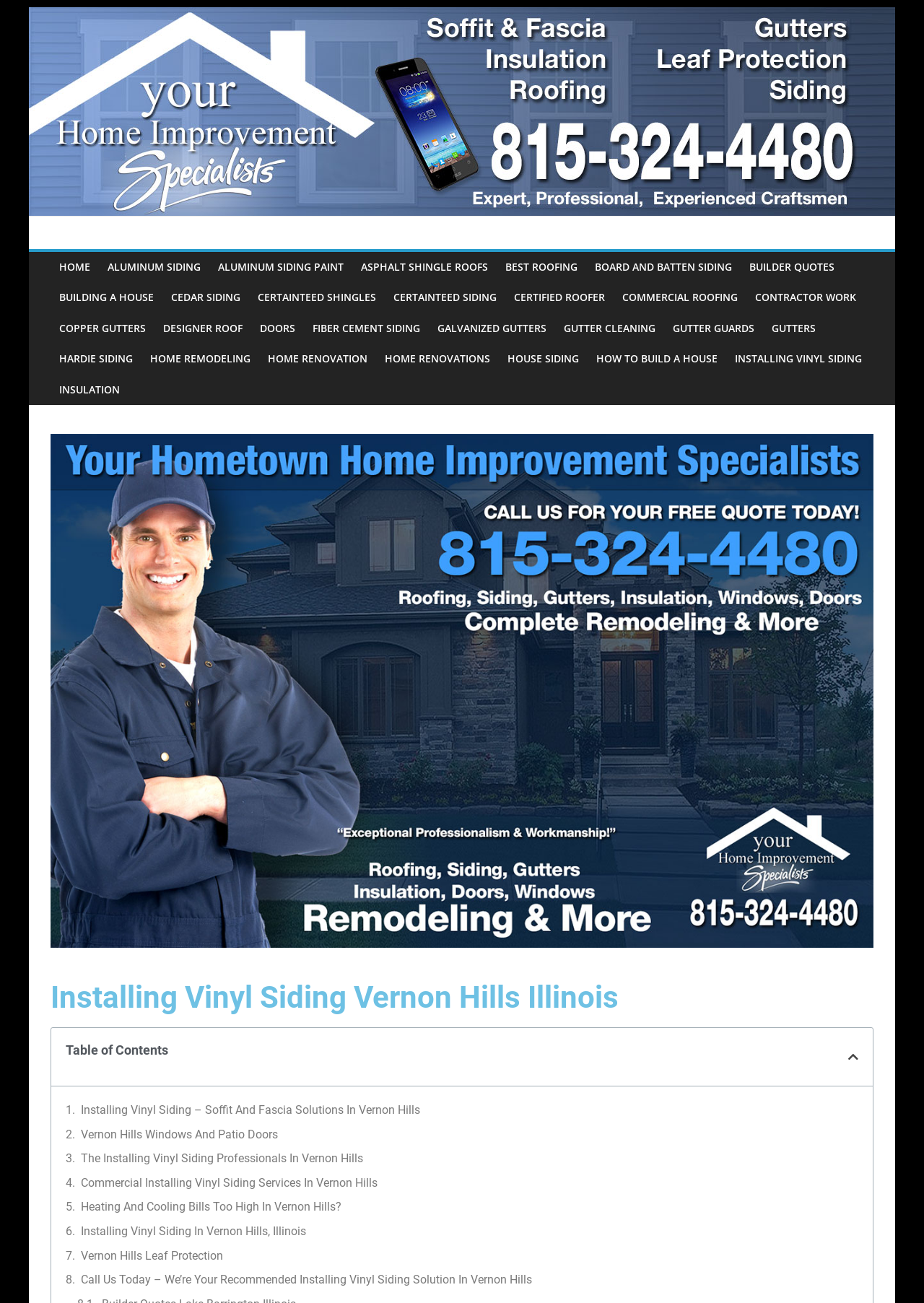Write a detailed summary of the webpage, including text, images, and layout.

This webpage is about Jackson Exterior Contractors, a home improvement specialist company in Vernon Hills, Illinois, focusing on installing vinyl siding. At the top, there is a logo image of the company. Below the logo, there is a navigation menu with 24 links, including "HOME", "ALUMINUM SIDING", "ASPHALT SHINGLE ROOFS", and more, which are evenly spaced and aligned horizontally.

On the main content area, there is a heading "Installing Vinyl Siding Vernon Hills Illinois" at the top, followed by a subheading "Table of Contents". Below the subheading, there are 8 links related to installing vinyl siding services in Vernon Hills, including "Installing Vinyl Siding – Soffit And Fascia Solutions In Vernon Hills", "Vernon Hills Windows And Patio Doors", and more. These links are also aligned horizontally and are positioned below the navigation menu.

Overall, the webpage has a simple and organized layout, with a clear focus on promoting the company's services related to installing vinyl siding in Vernon Hills, Illinois.